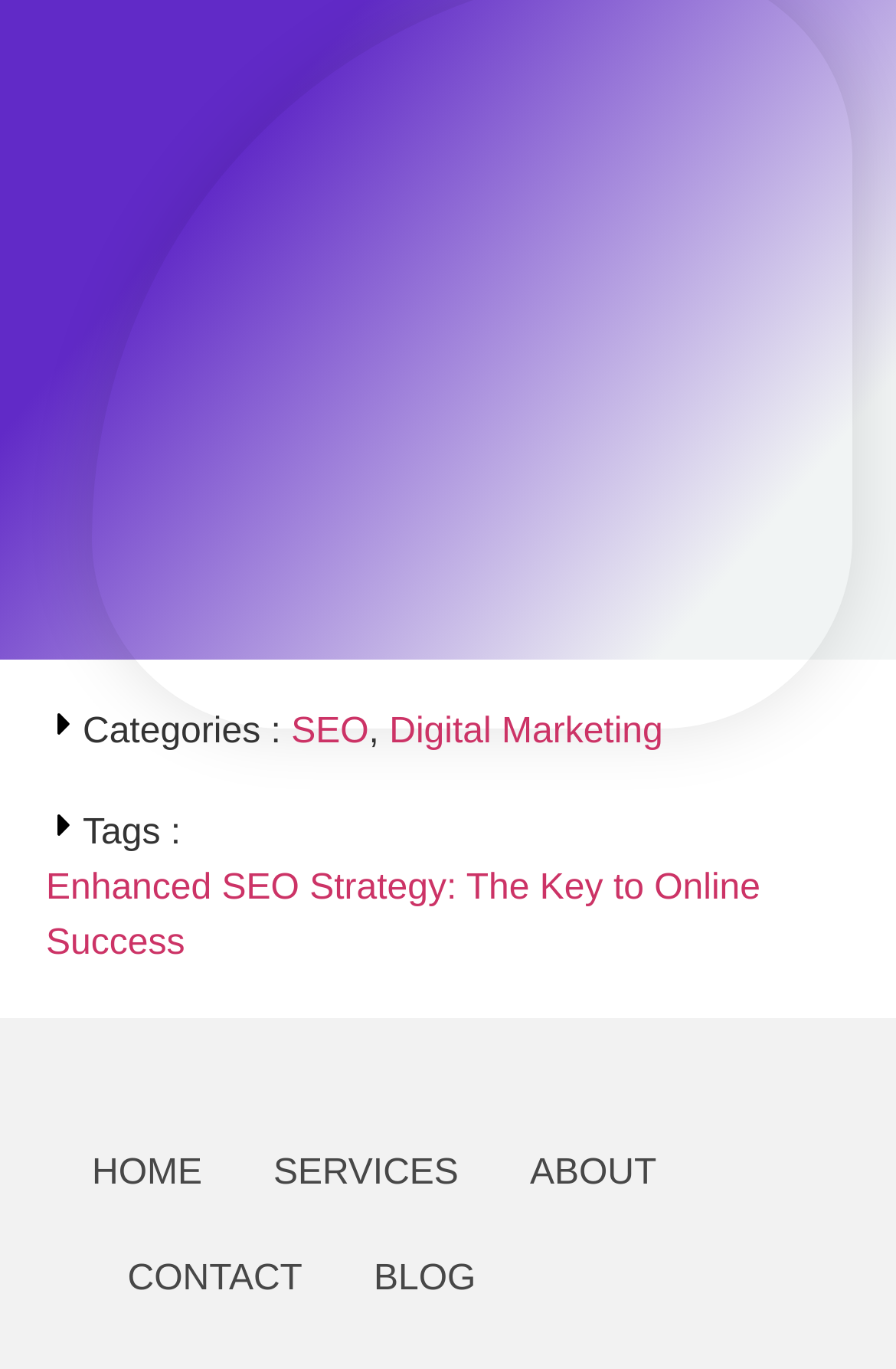How many categories are listed?
Using the image provided, answer with just one word or phrase.

2